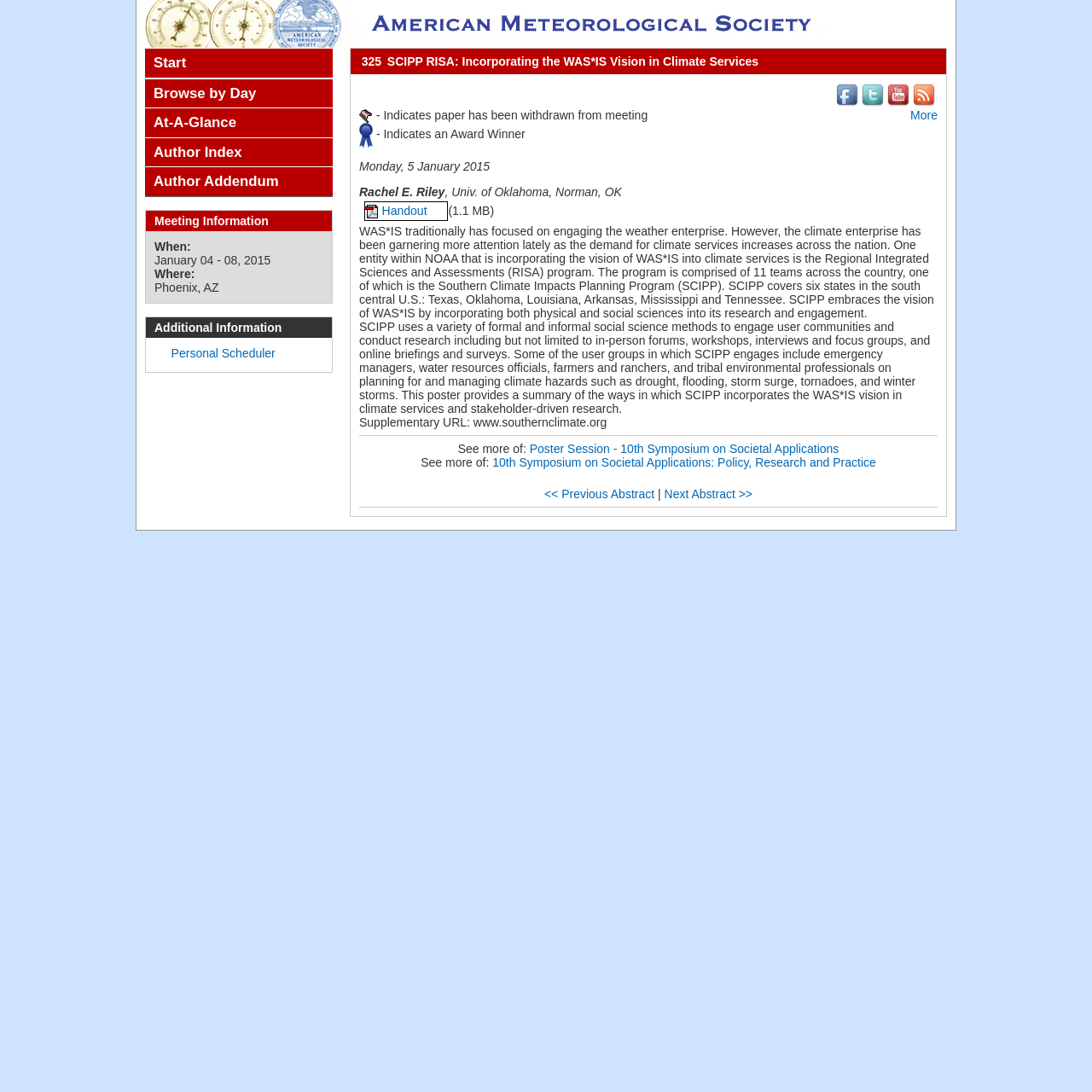Kindly determine the bounding box coordinates of the area that needs to be clicked to fulfill this instruction: "View the personal scheduler".

[0.157, 0.317, 0.252, 0.329]